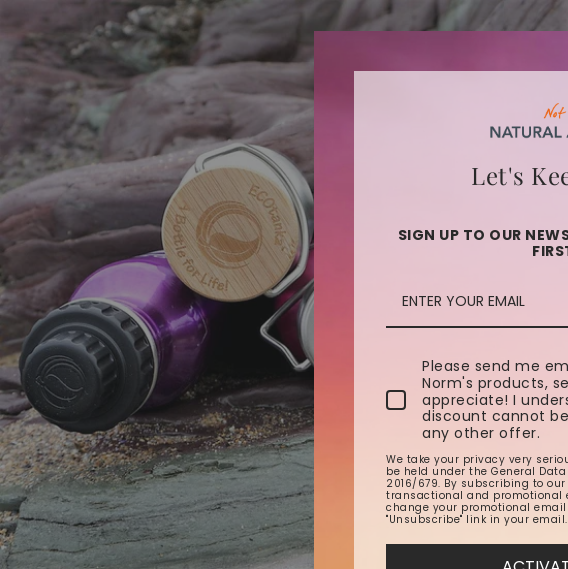What is the purpose of the promotional section?
Please answer the question with as much detail as possible using the screenshot.

To the right, a promotional section invites visitors to sign up for news and discounts from Not the Norm Ltd, reinforcing the brand's natural and eco-conscious ethos and encouraging customers to stay updated with their products and offers.